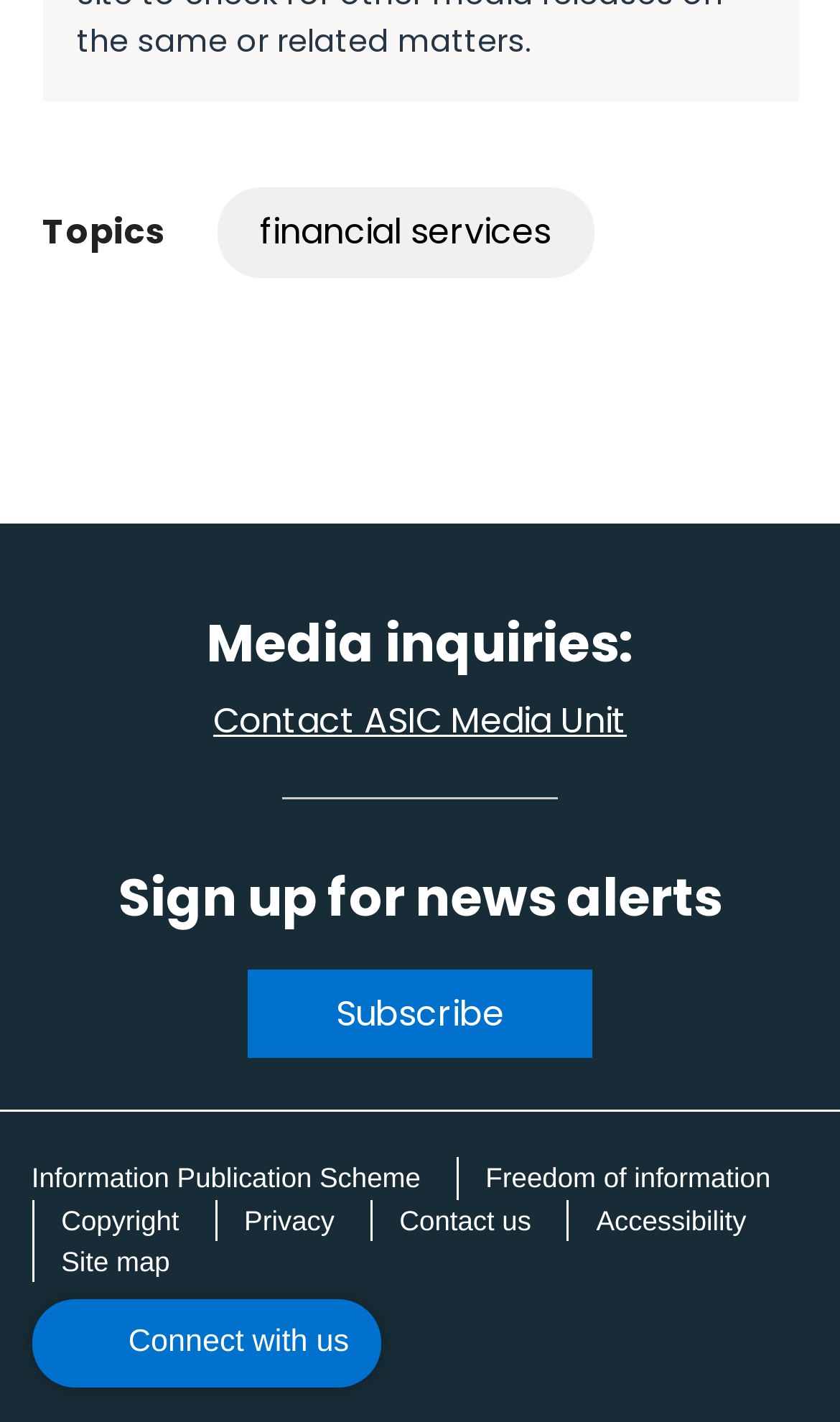Please determine the bounding box coordinates of the element to click on in order to accomplish the following task: "Contact ASIC Media Unit". Ensure the coordinates are four float numbers ranging from 0 to 1, i.e., [left, top, right, bottom].

[0.254, 0.49, 0.746, 0.525]